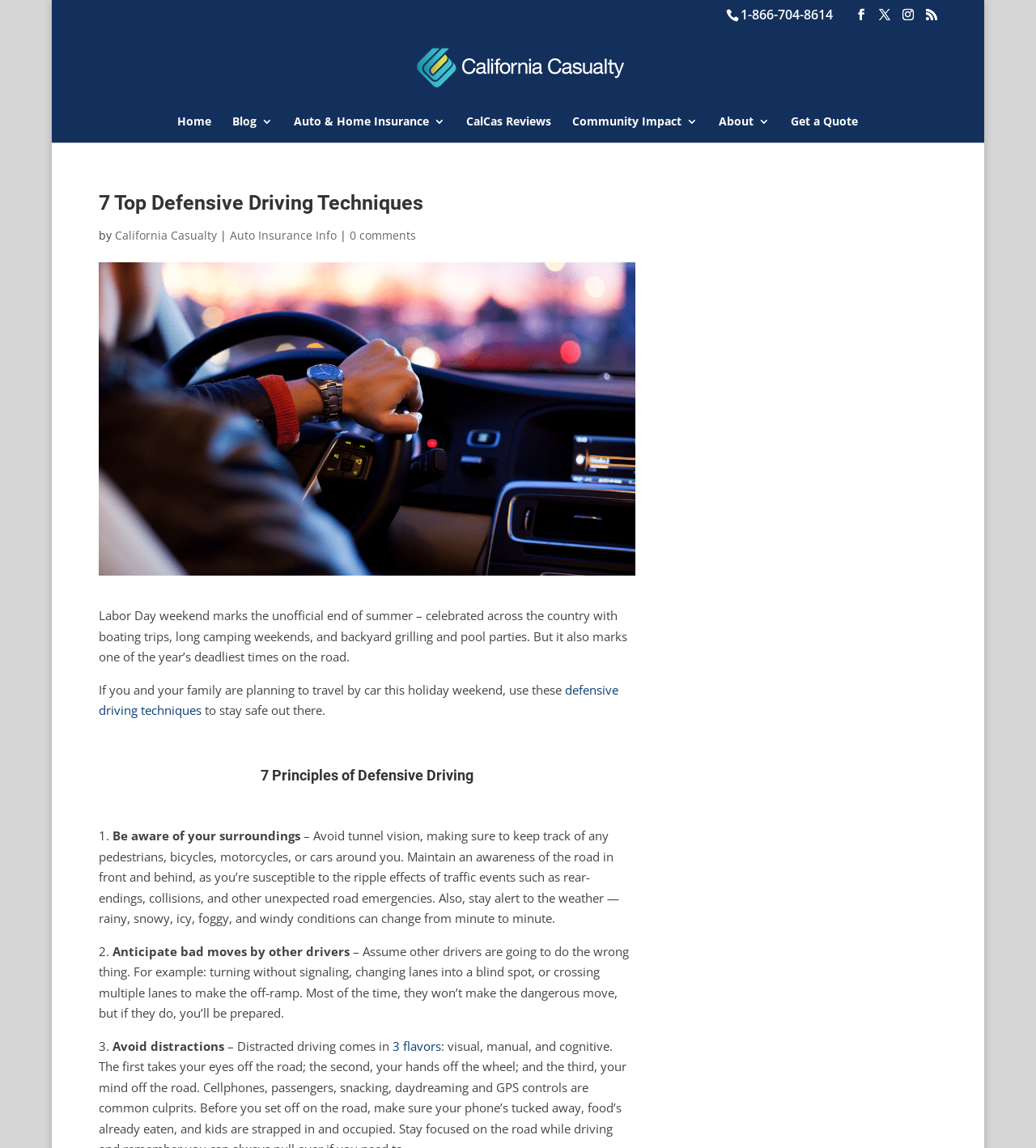Examine the image and give a thorough answer to the following question:
How many principles of defensive driving are listed?

I counted the principles of defensive driving listed in the article and found 3: 'Be aware of your surroundings', 'Anticipate bad moves by other drivers', and 'Avoid distractions'.